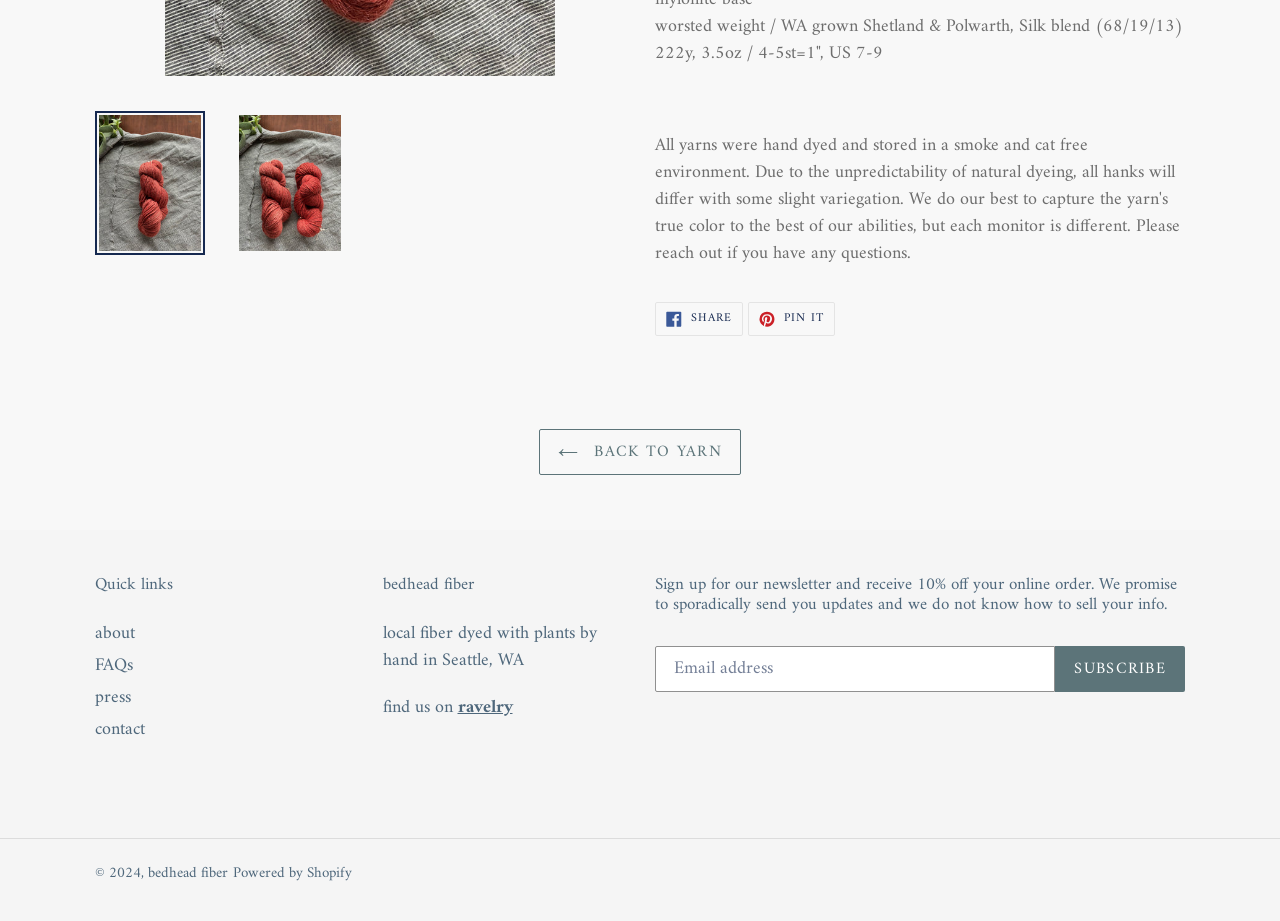Identify the bounding box of the UI element that matches this description: "Share Share on Facebook".

[0.512, 0.328, 0.58, 0.365]